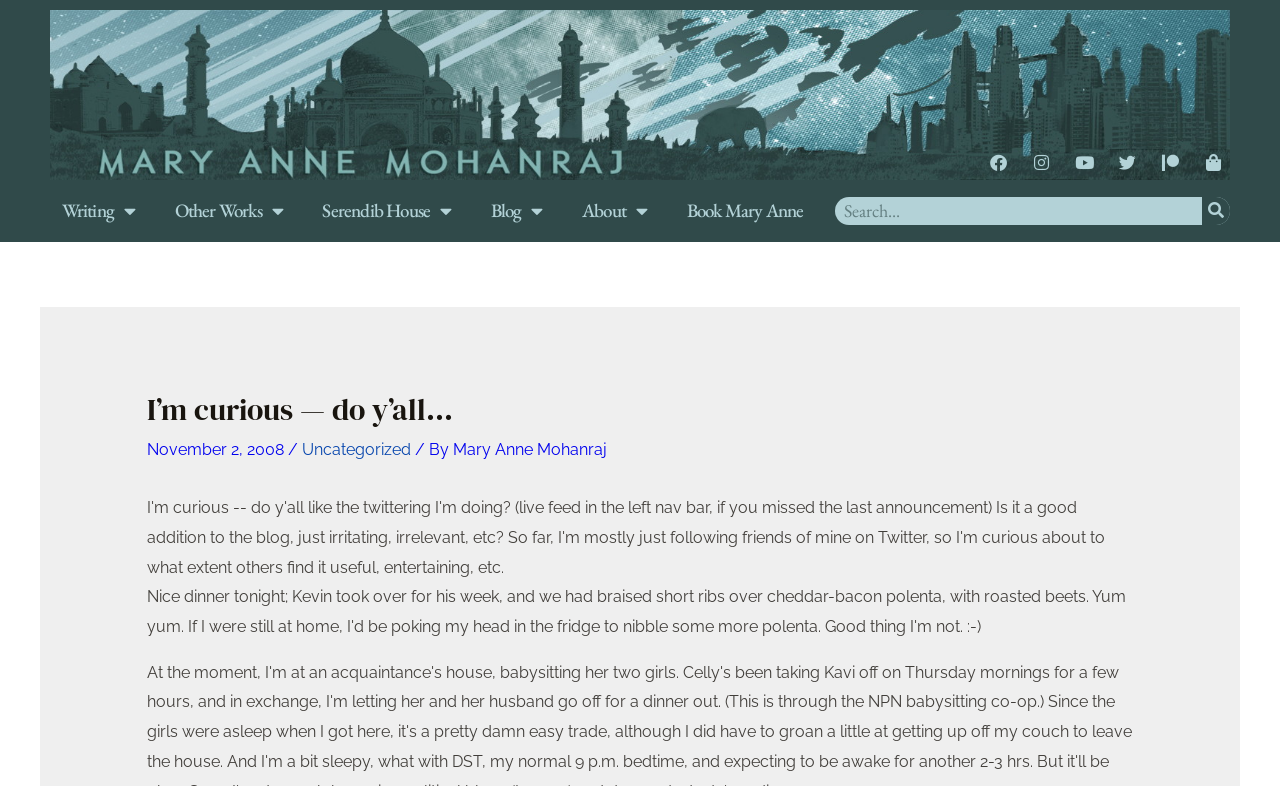What is the date of the post?
Analyze the image and deliver a detailed answer to the question.

I found the date of the post by looking at the header section of the webpage, where it says 'November 2, 2008'.